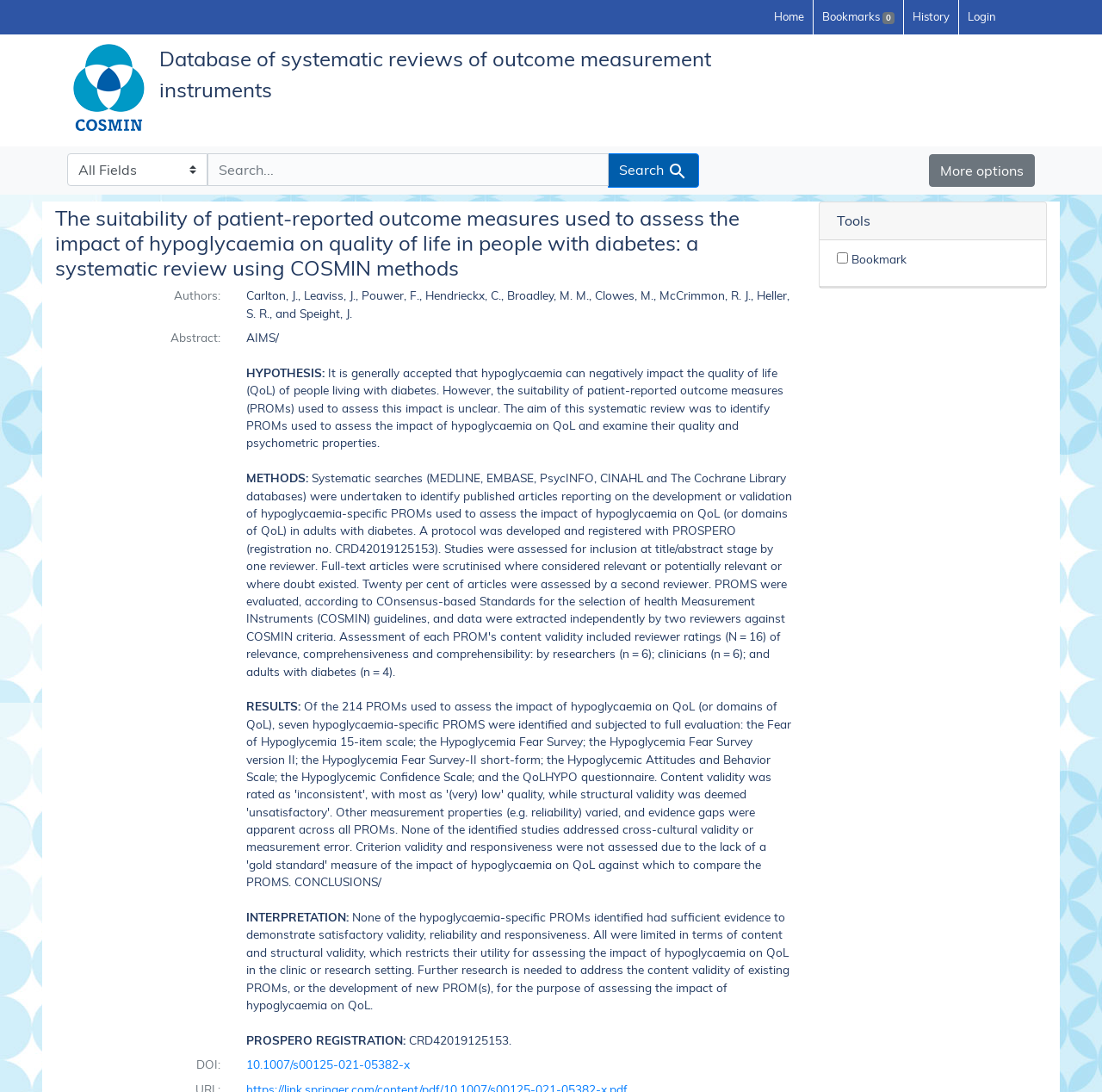Please specify the bounding box coordinates for the clickable region that will help you carry out the instruction: "View the abstract of the article".

[0.223, 0.302, 0.716, 0.412]